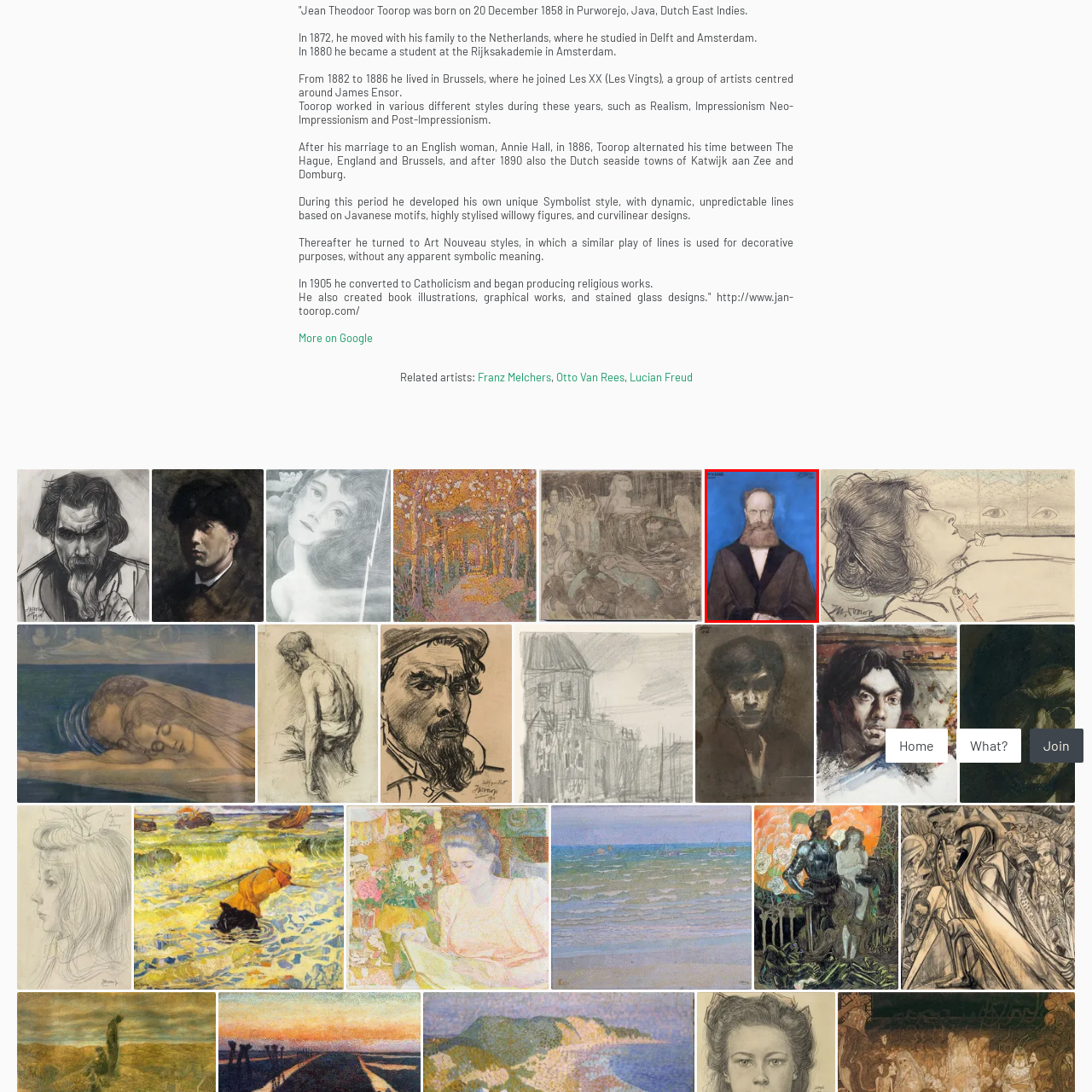Elaborate on the contents of the image highlighted by the red boundary in detail.

The image portrays a portrait titled "Portrait of Otto Lanz," created by the artist Jean Theodoor Toorop. This artwork features a man with a prominent beard, dressed in a dark coat against a striking blue background. The expression and demeanor of the figure suggest a serious and contemplative mood, capturing the essence of the subject with Toorop's unique stylized approach. The artist, known for his diverse influence spanning Symbolism and Art Nouveau, channels an intriguing blend of realism and artistic flair in this piece, contributing to the rich history of portraiture in the late 19th and early 20th centuries.